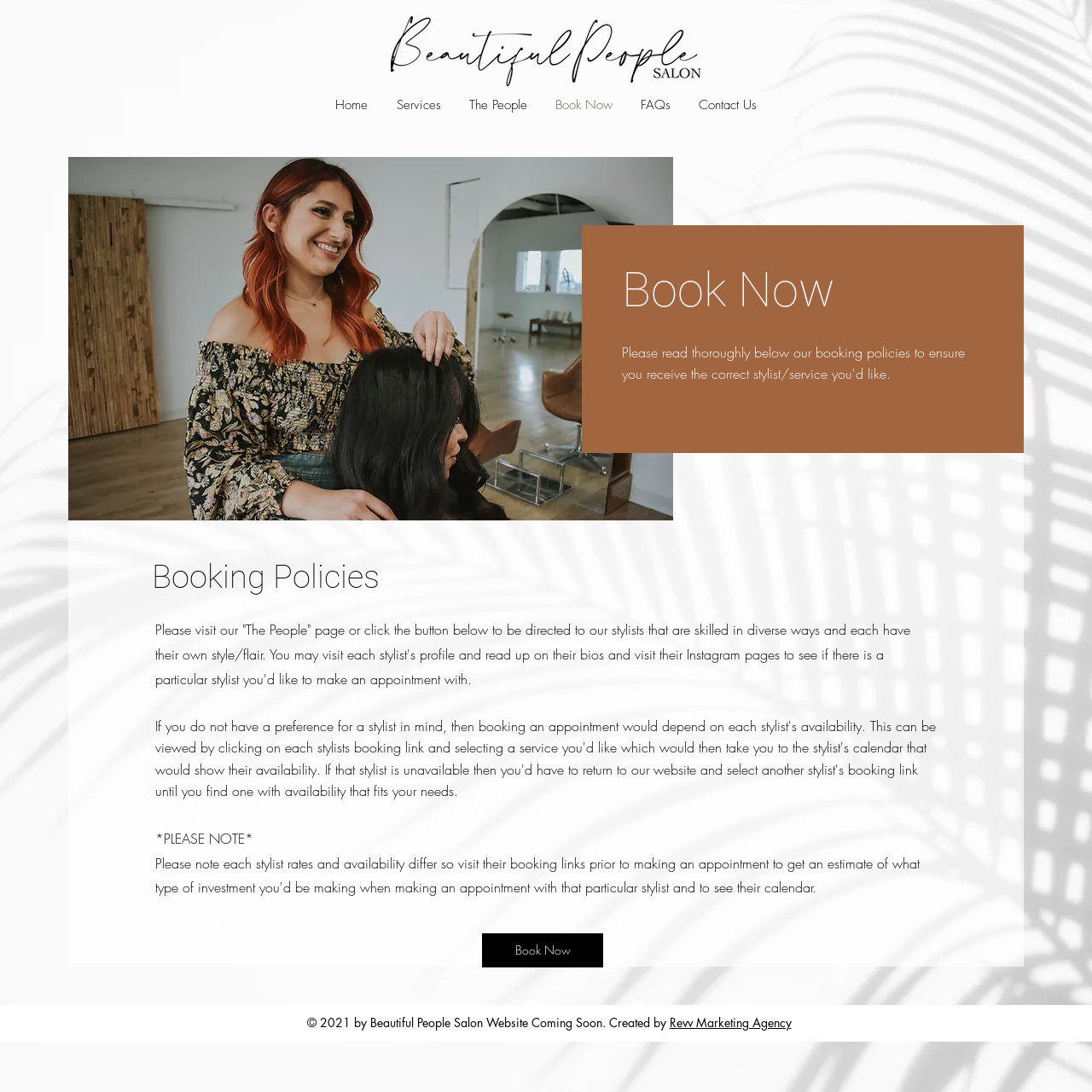Who created the website?
Please provide a comprehensive answer based on the contents of the image.

The footer of the webpage contains a link to 'Revv Marketing Agency', which is likely the company that created the website for Beautiful People Salon.